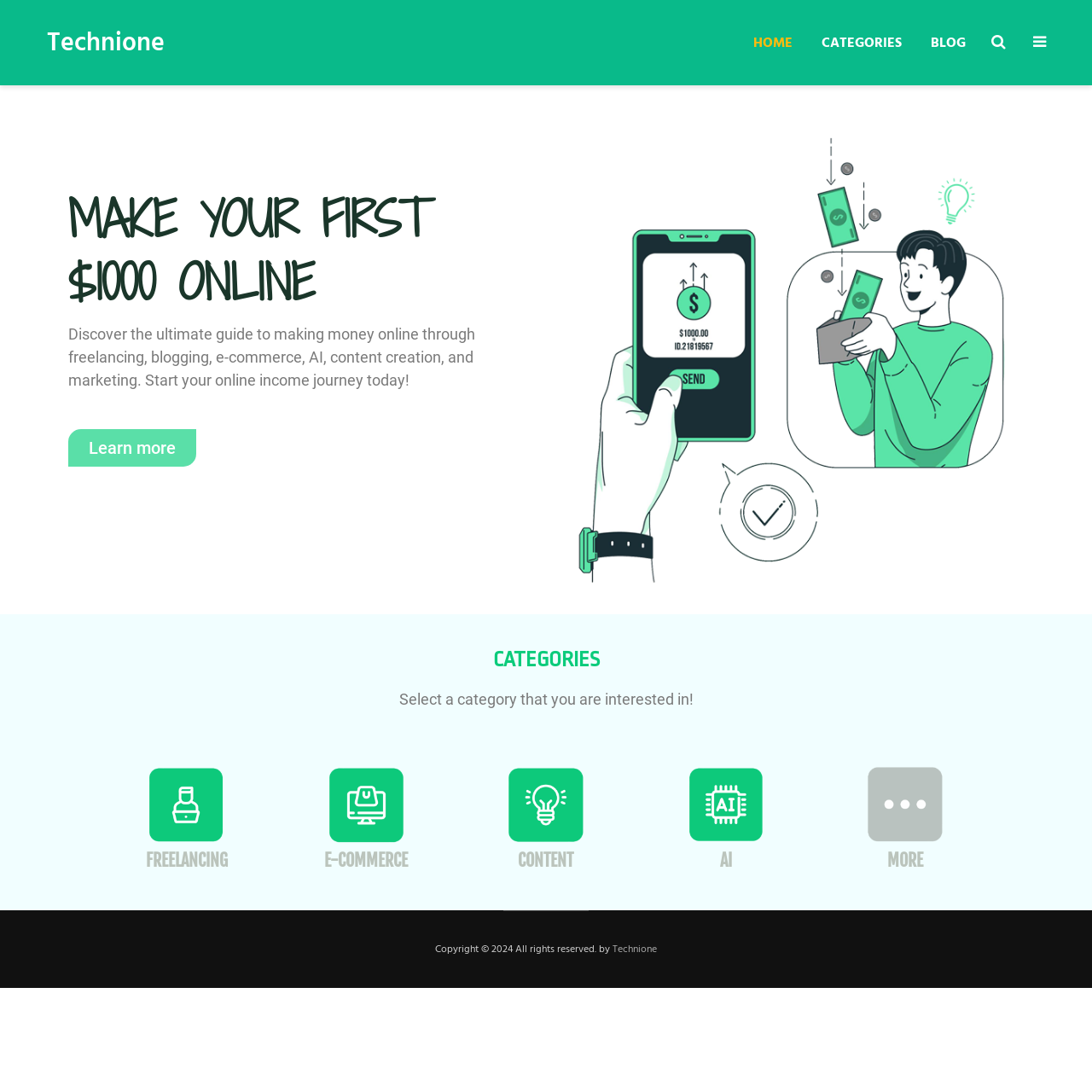Bounding box coordinates are specified in the format (top-left x, top-left y, bottom-right x, bottom-right y). All values are floating point numbers bounded between 0 and 1. Please provide the bounding box coordinate of the region this sentence describes: painted oak cabinets

None